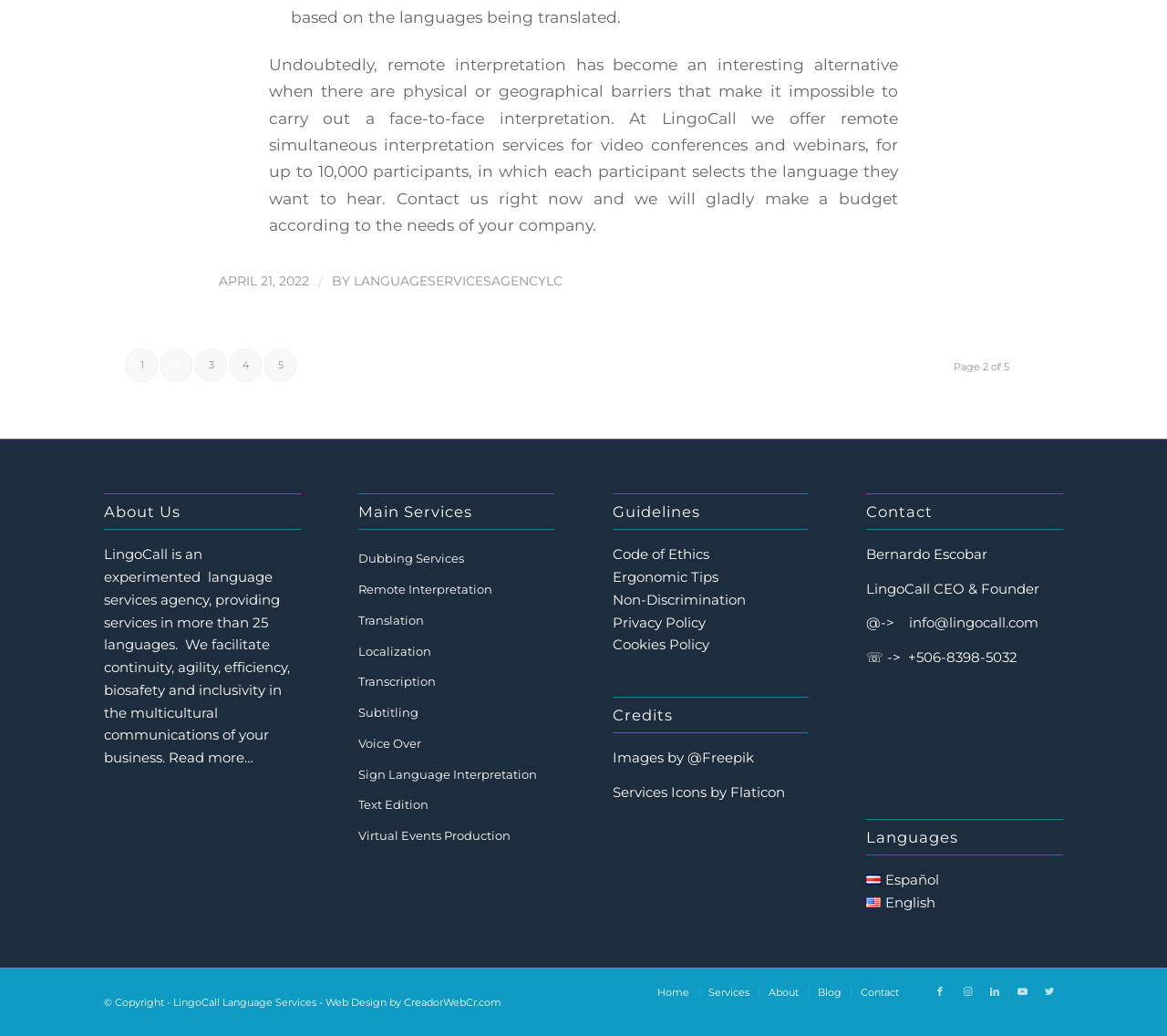Identify the bounding box coordinates of the area you need to click to perform the following instruction: "Contact LingoCall".

[0.779, 0.593, 0.89, 0.61]